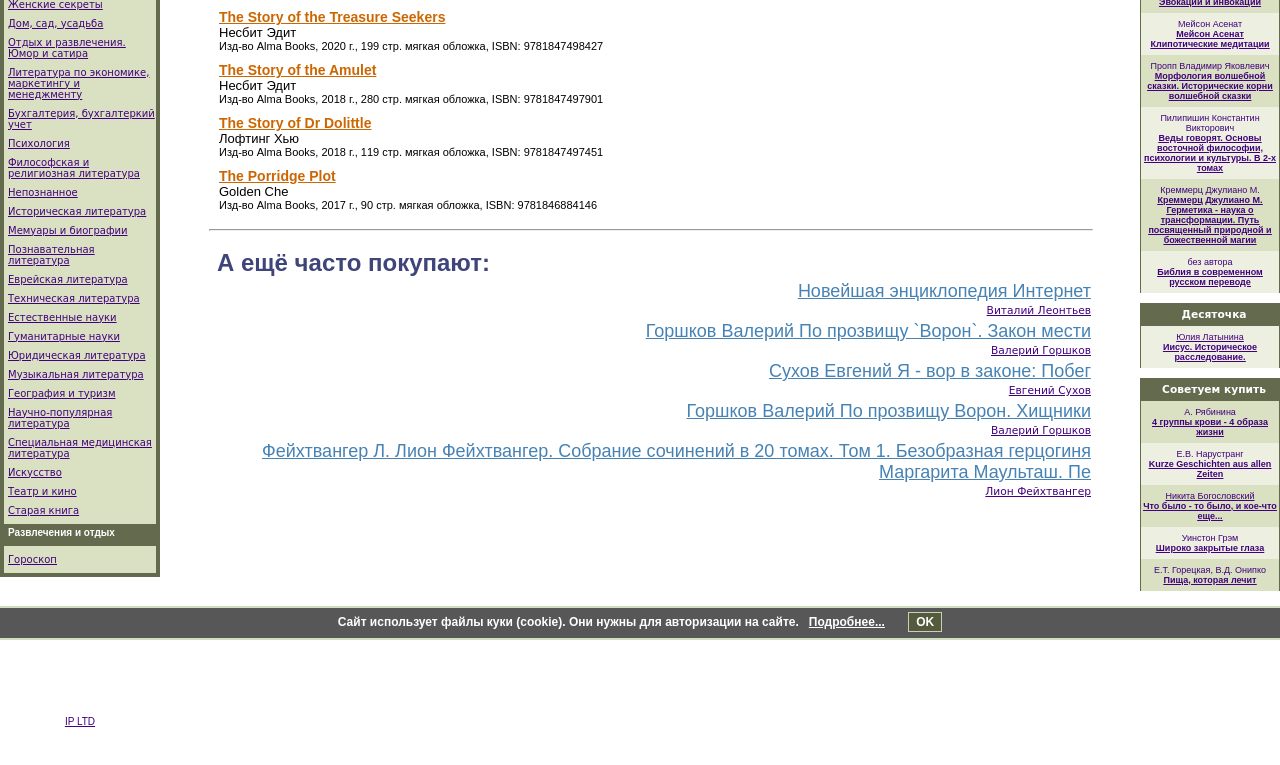Given the webpage screenshot, identify the bounding box of the UI element that matches this description: "Мейсон Асенат Клипотические медитации".

[0.899, 0.037, 0.992, 0.064]